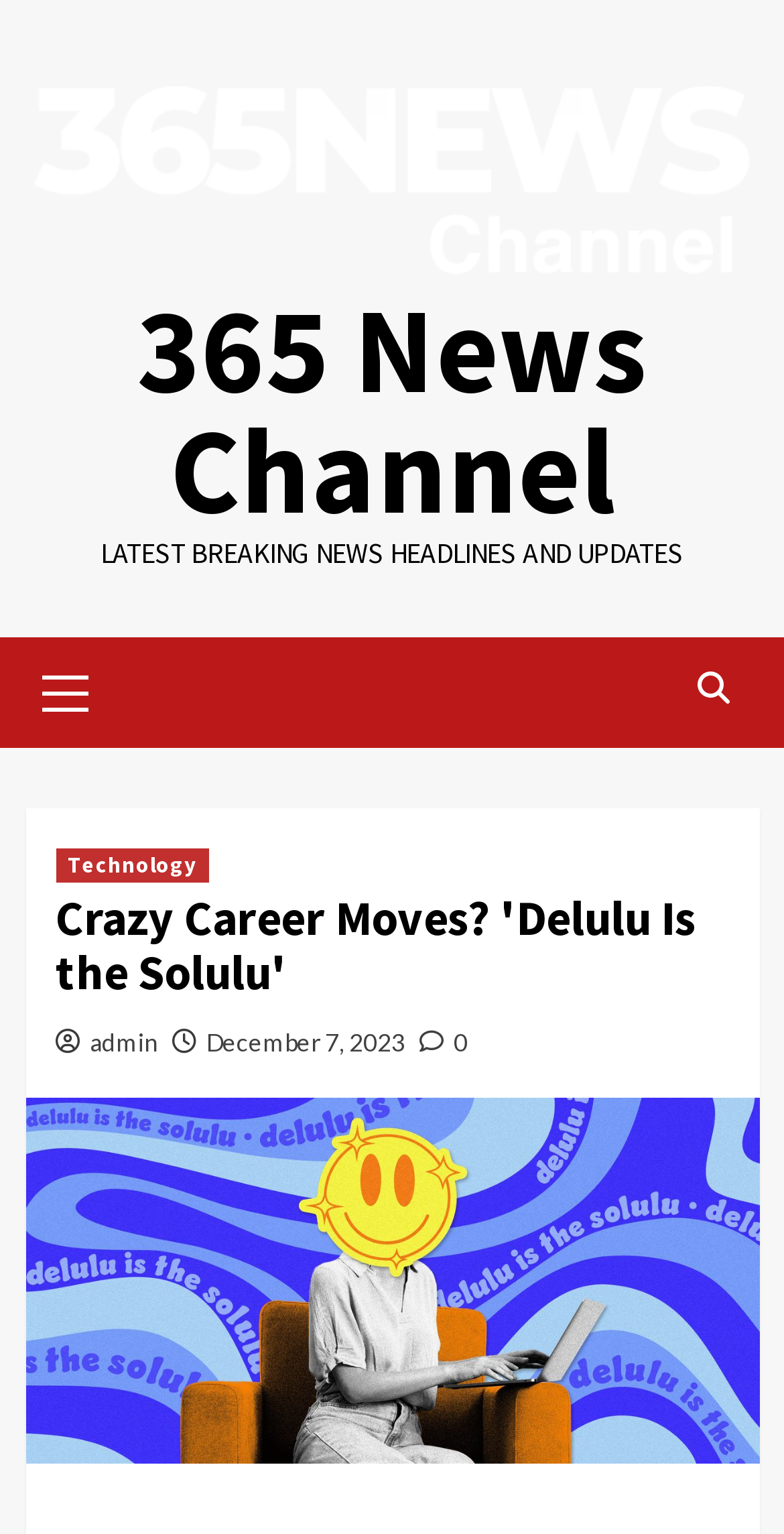How many links are there in the primary menu?
Look at the webpage screenshot and answer the question with a detailed explanation.

The primary menu is located at the top of the webpage and has only one link, which is labeled as 'Primary Menu'.